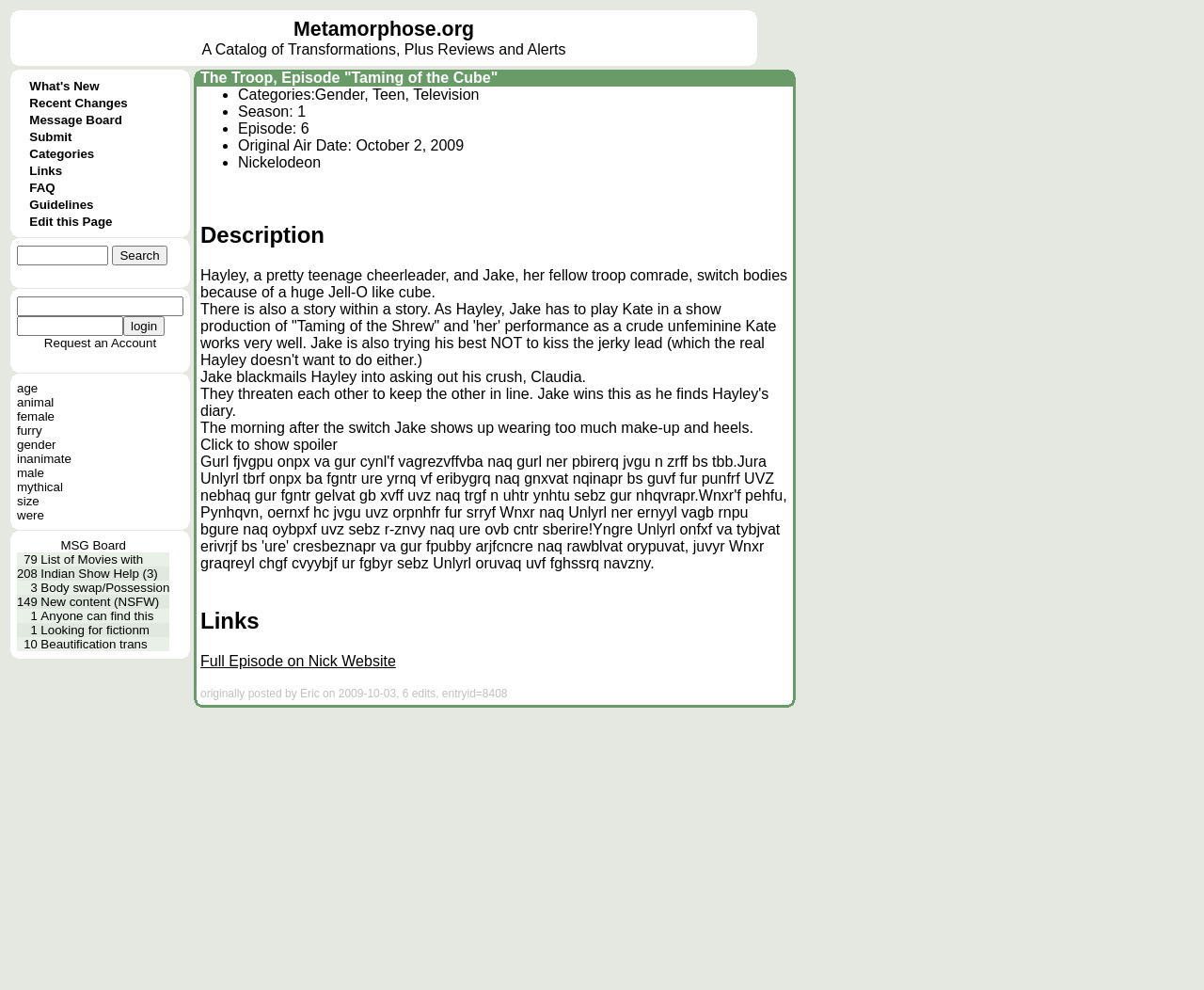Please determine the bounding box coordinates of the element to click in order to execute the following instruction: "Browse Categories". The coordinates should be four float numbers between 0 and 1, specified as [left, top, right, bottom].

[0.024, 0.148, 0.078, 0.162]